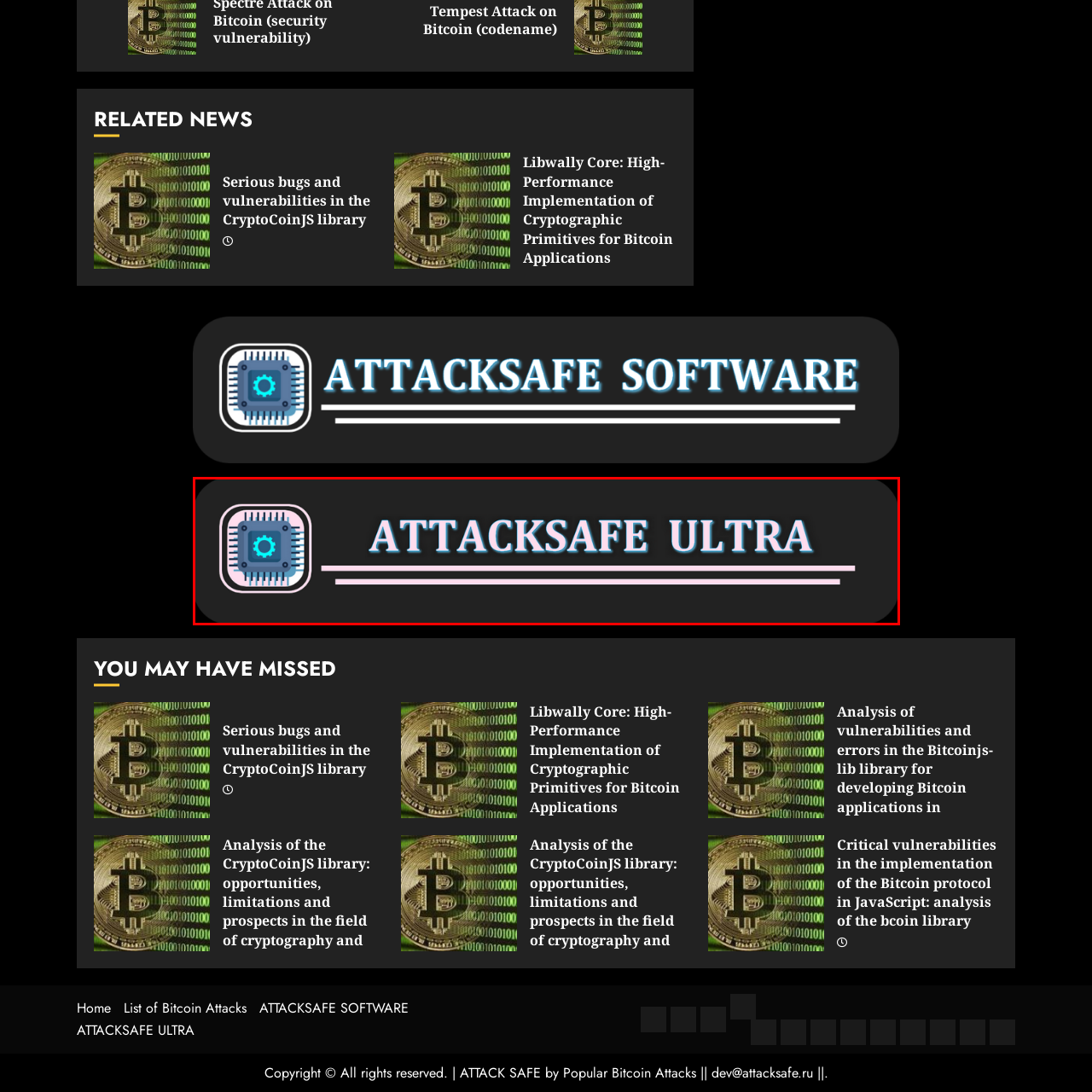Concentrate on the section within the teal border, What is the purpose of the subtle pink horizontal line in the logo? 
Provide a single word or phrase as your answer.

Tying the color palette together